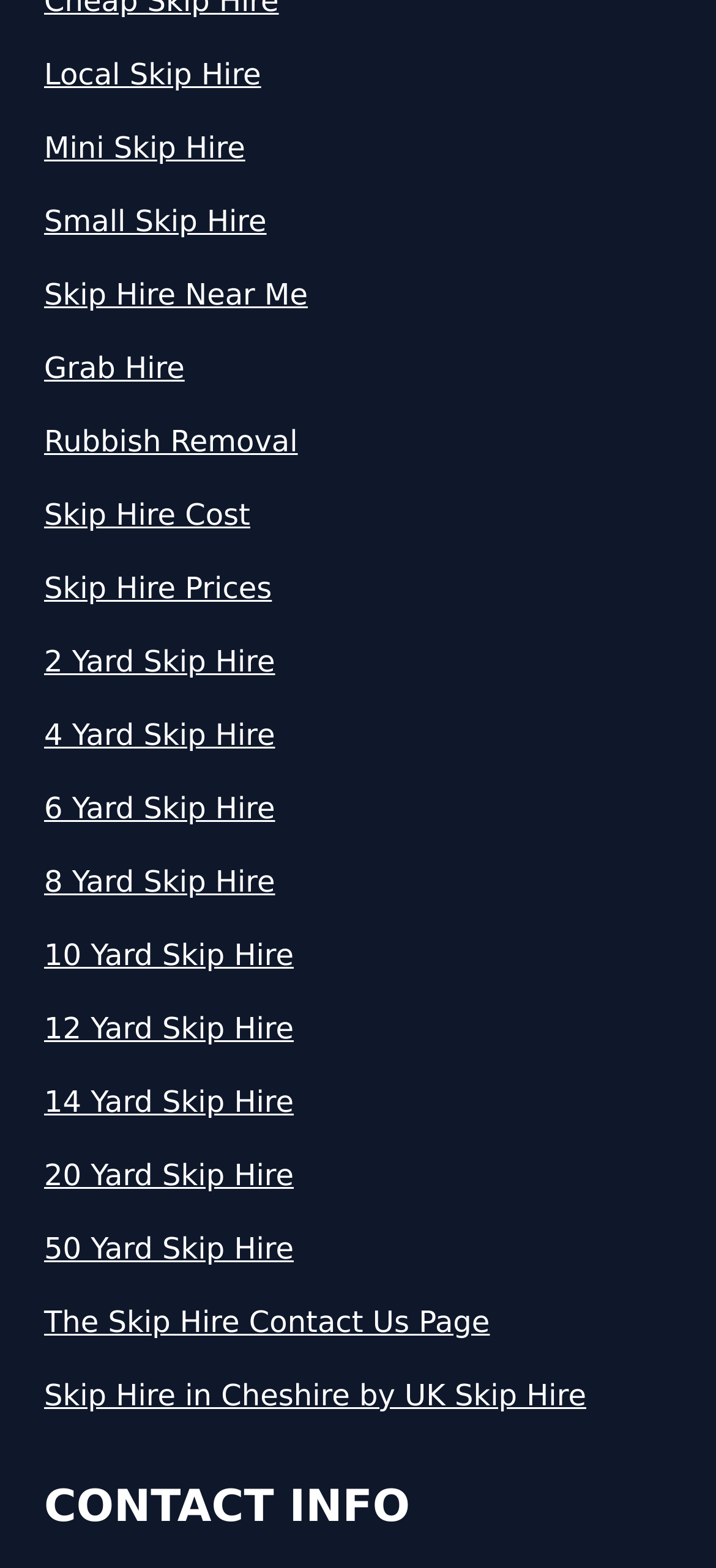Please answer the following question using a single word or phrase: 
Is there a contact us page?

Yes